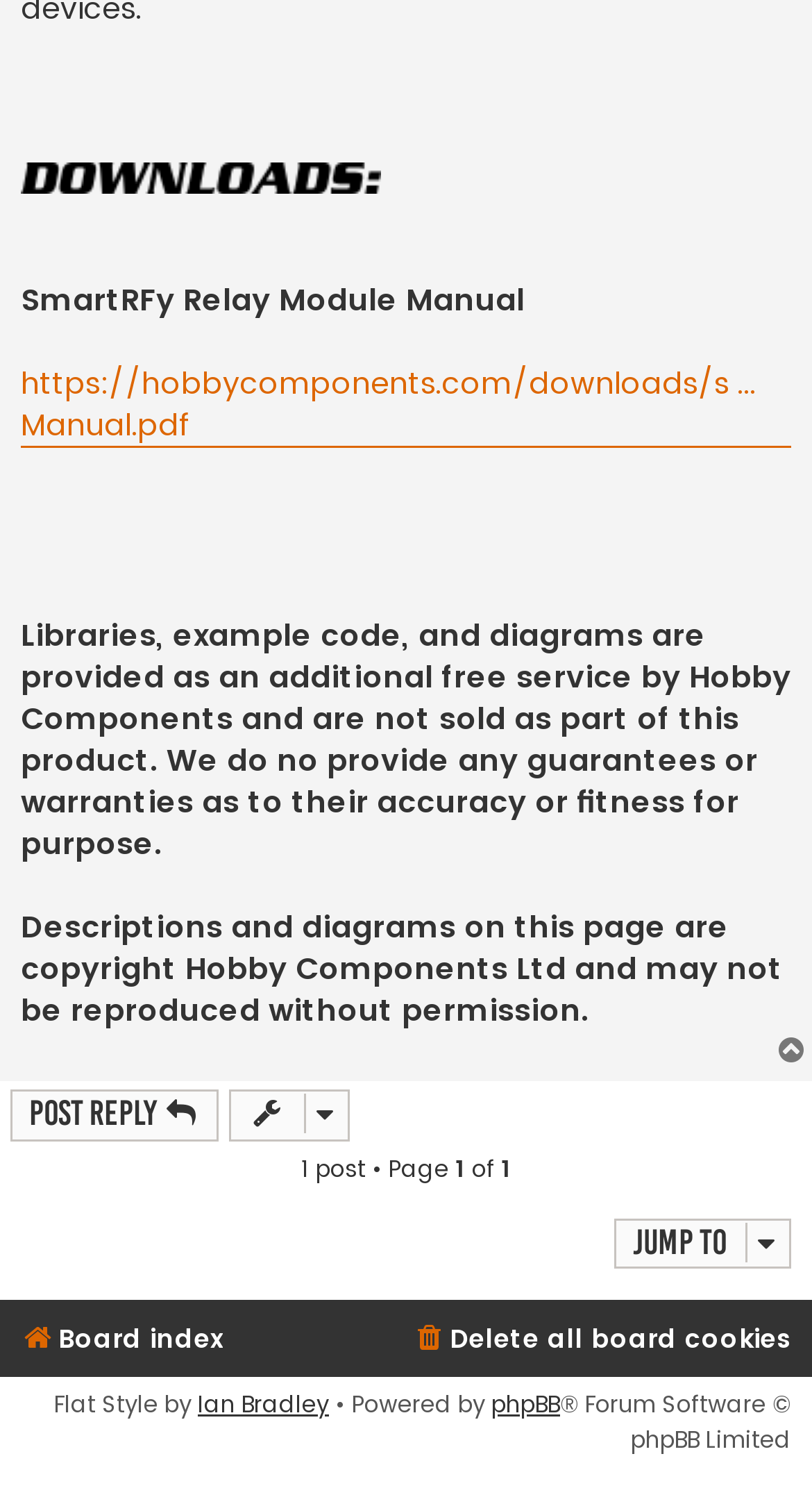How many posts are in the topic?
Using the image, give a concise answer in the form of a single word or short phrase.

1 post